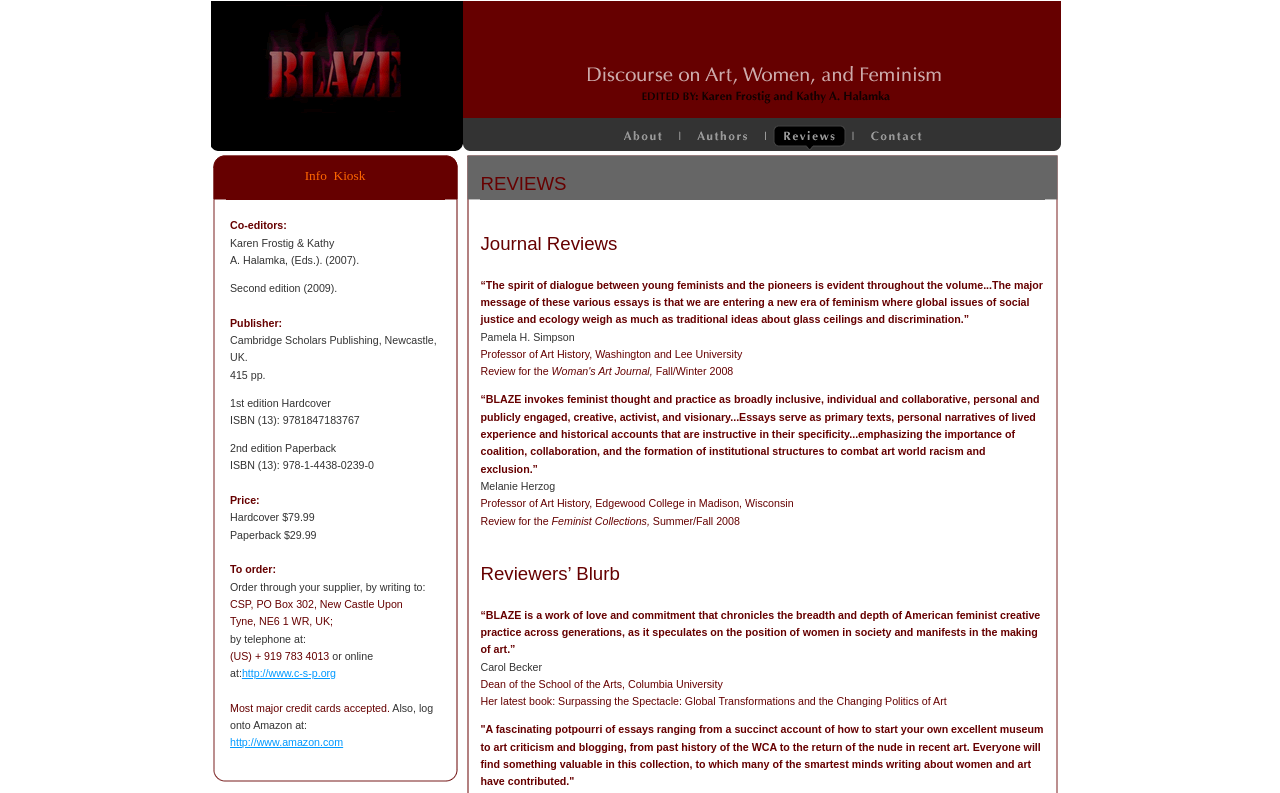Use one word or a short phrase to answer the question provided: 
How many table rows are in the first table?

3